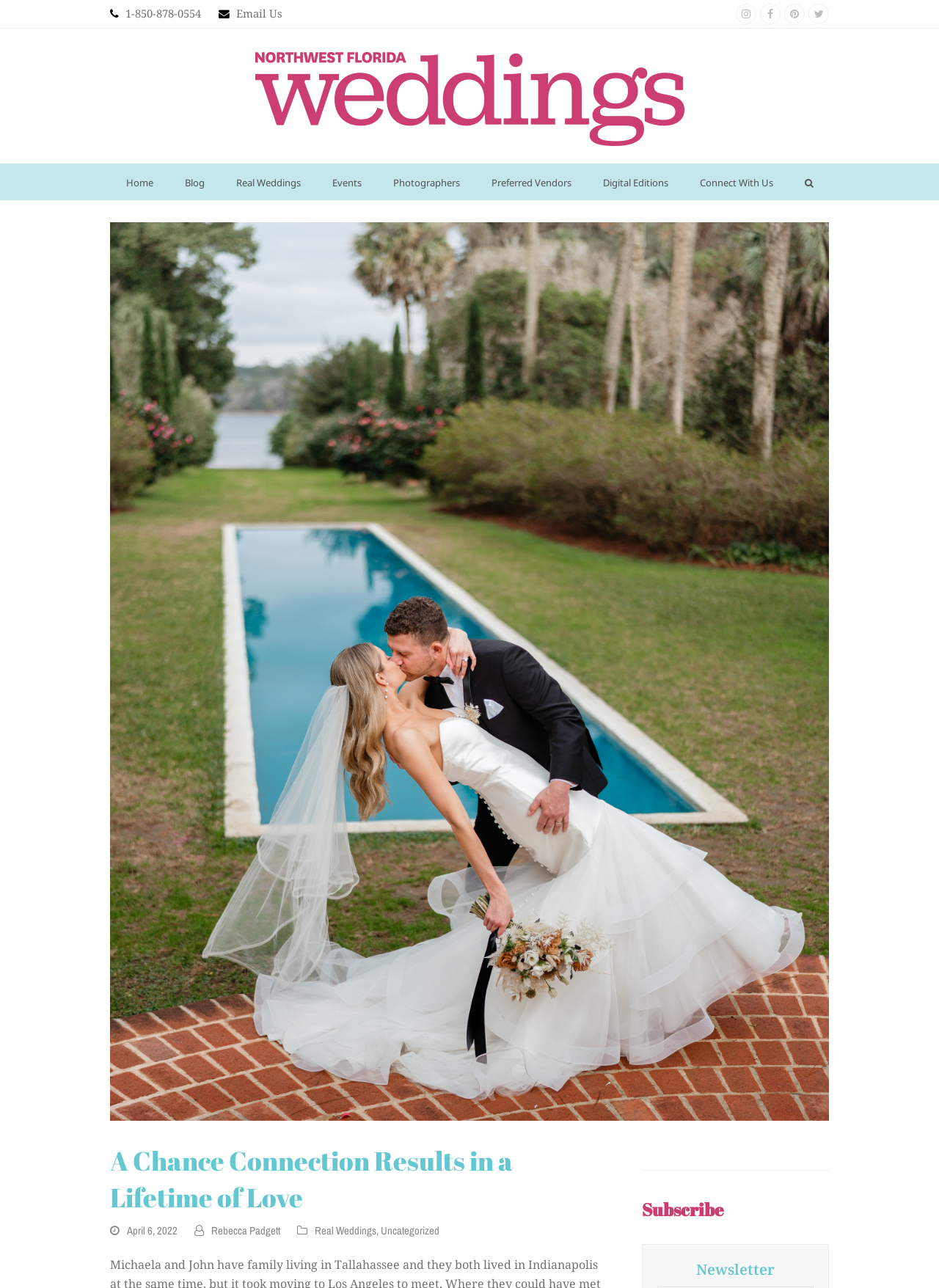Find the bounding box coordinates of the clickable element required to execute the following instruction: "Open Instagram". Provide the coordinates as four float numbers between 0 and 1, i.e., [left, top, right, bottom].

[0.784, 0.003, 0.805, 0.019]